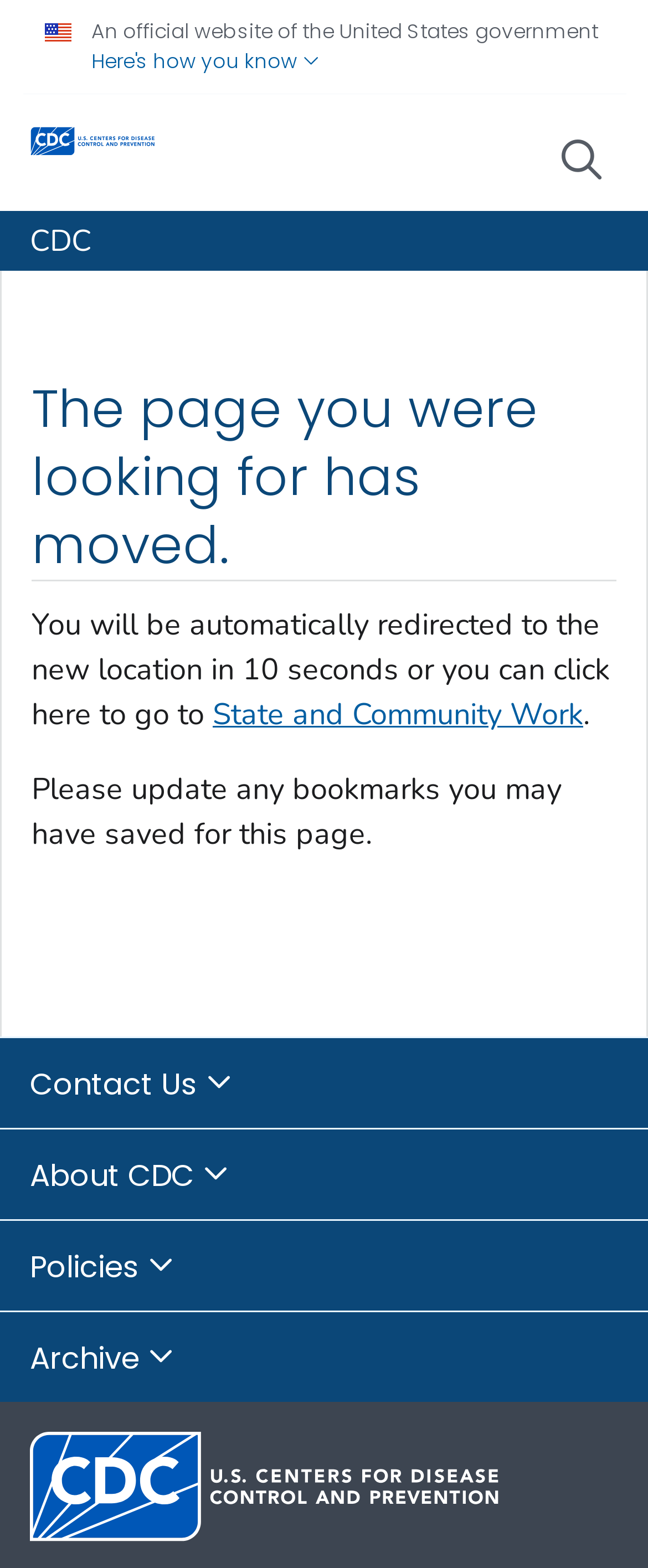Kindly determine the bounding box coordinates for the clickable area to achieve the given instruction: "Visit Centers for Disease Control and Prevention".

[0.0, 0.934, 0.862, 0.959]